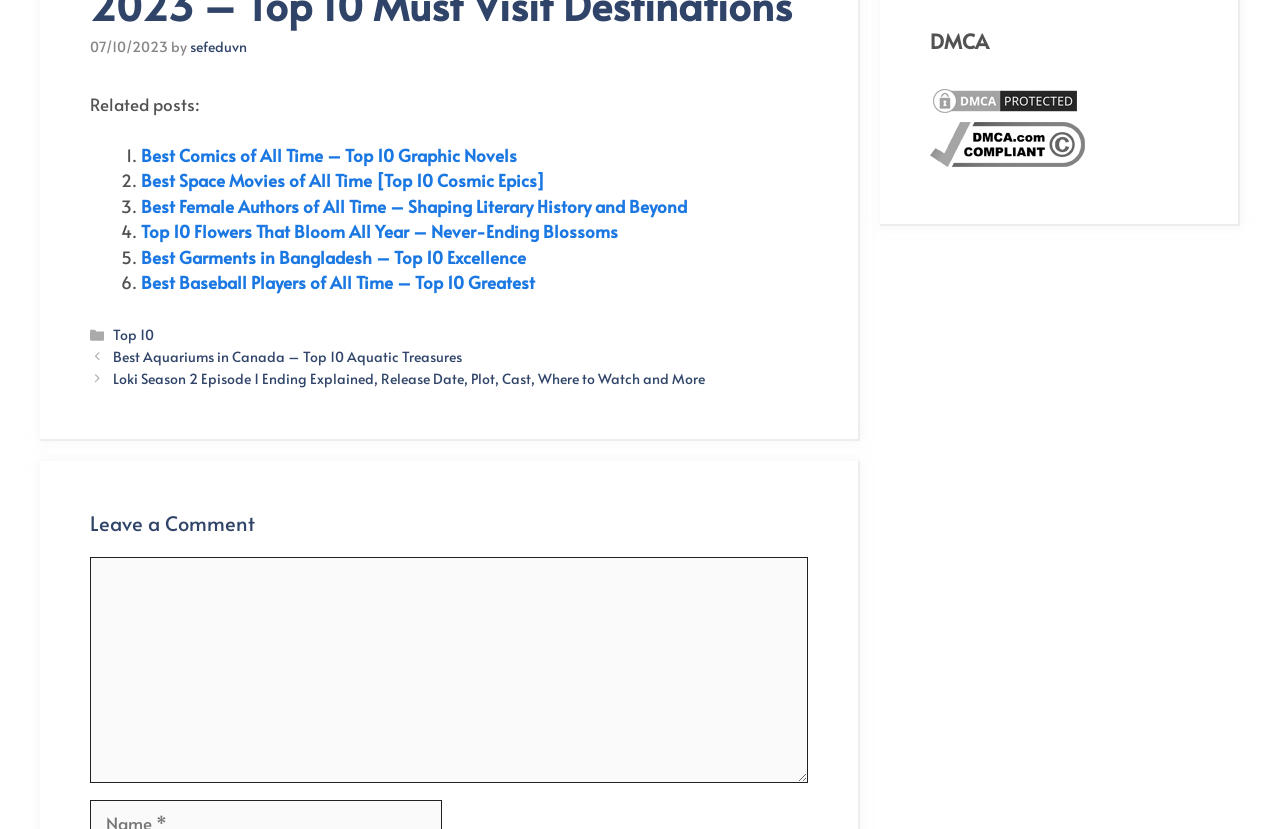Using the description "parent_node: Comment name="comment"", locate and provide the bounding box of the UI element.

[0.07, 0.672, 0.631, 0.945]